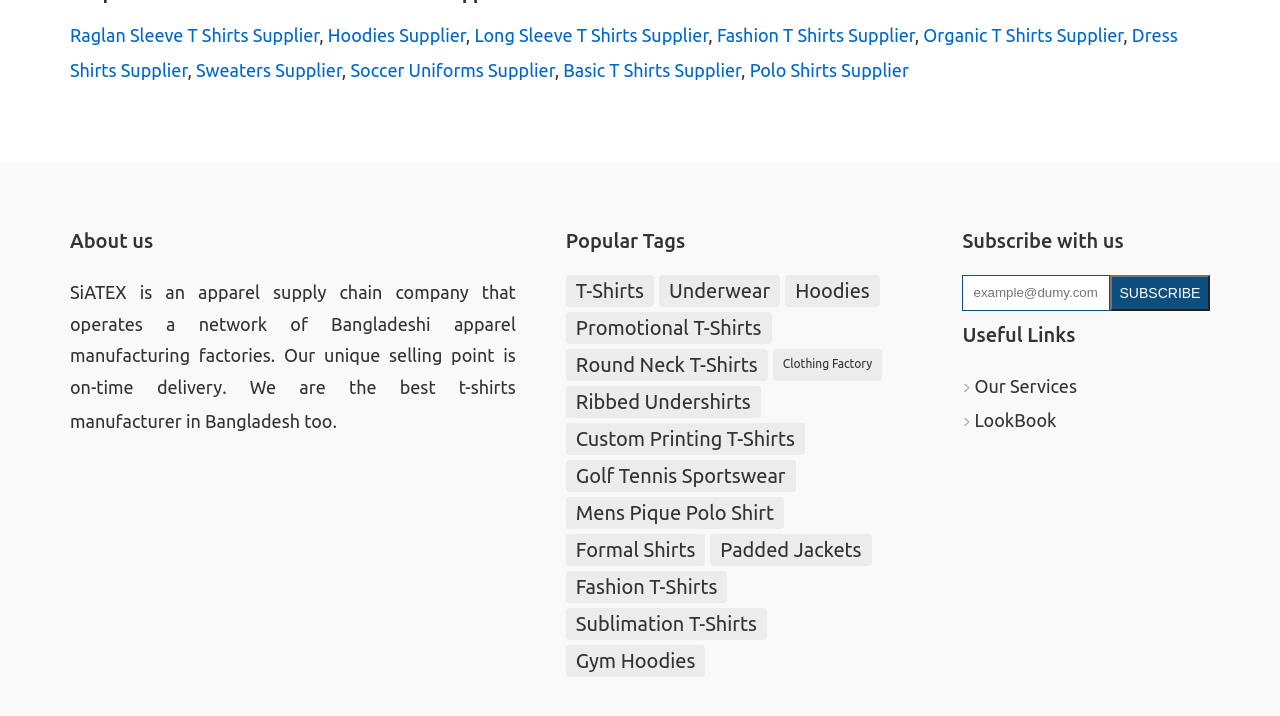Bounding box coordinates are specified in the format (top-left x, top-left y, bottom-right x, bottom-right y). All values are floating point numbers bounded between 0 and 1. Please provide the bounding box coordinate of the region this sentence describes: Formal Shirts

[0.442, 0.746, 0.551, 0.79]